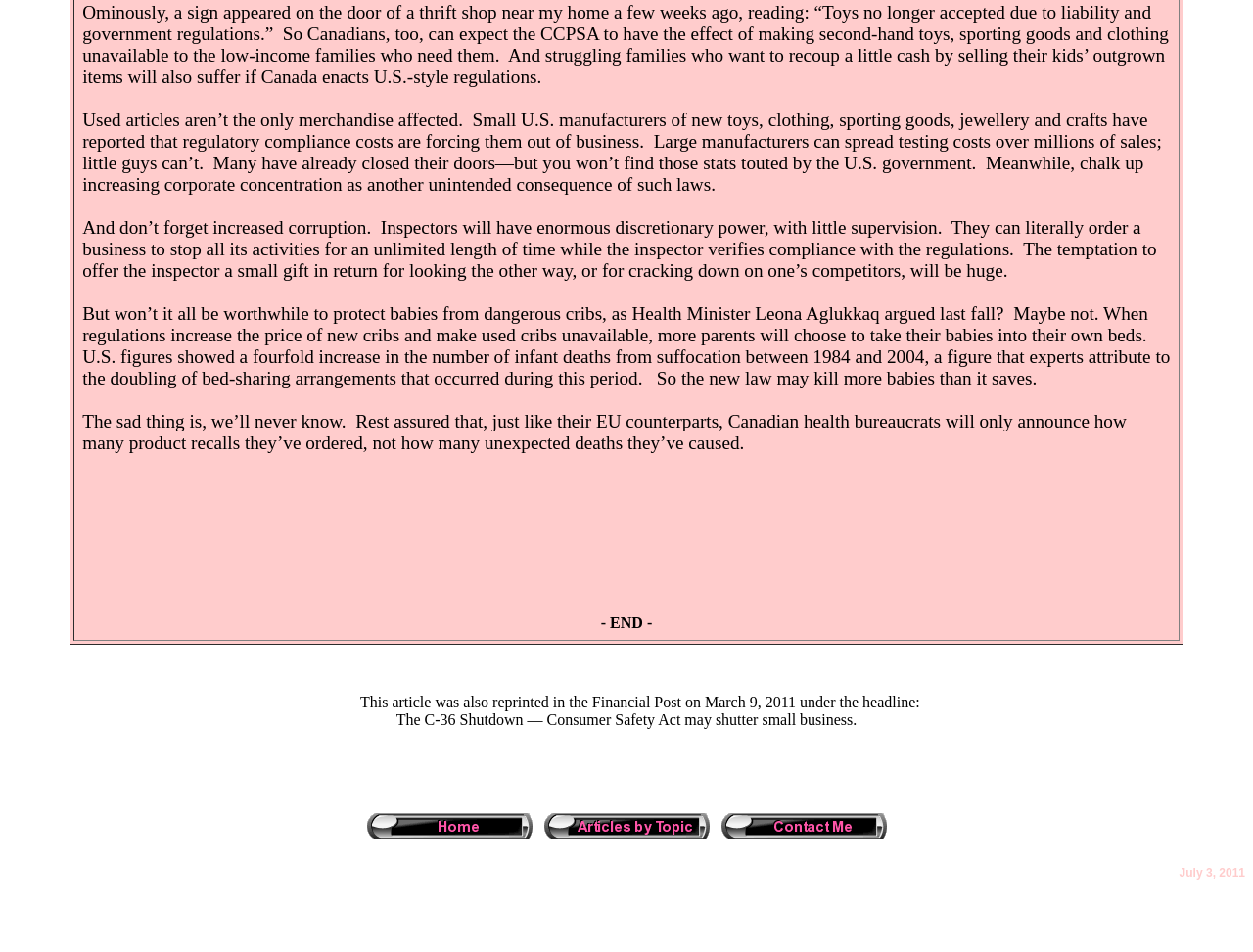Please give a concise answer to this question using a single word or phrase: 
What is the alternative to buying new cribs?

Bed-sharing